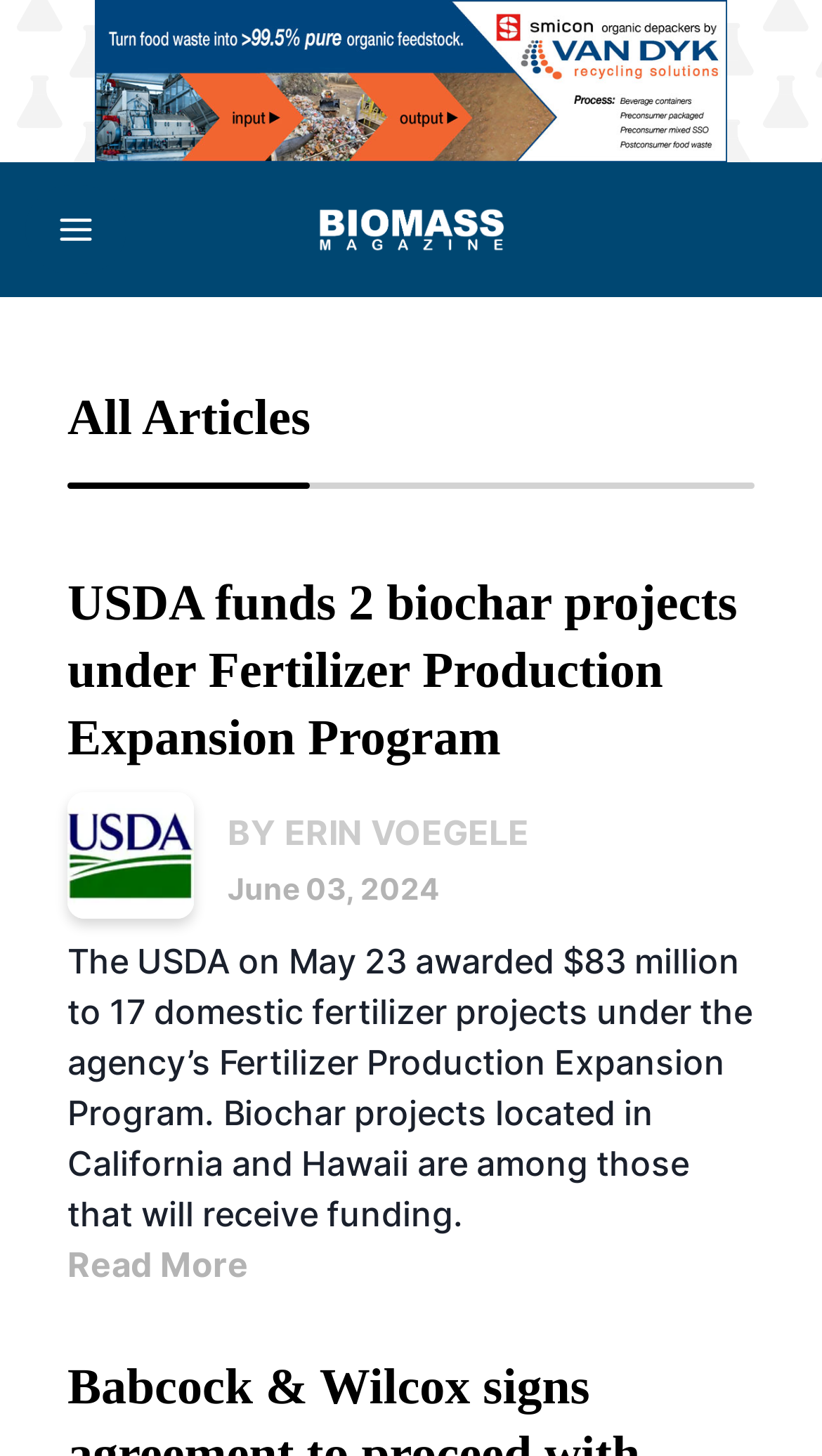Describe the webpage meticulously, covering all significant aspects.

The webpage is Biomass Magazine, a monthly trade publication focused on biomass power, advanced biofuels, biogas, wood pellets, and biobased chemicals. At the top, there is a menu button on the left and a link on the right. Below the top section, there is a heading "All Articles" followed by a list of articles. 

The first article is titled "USDA funds 2 biochar projects under Fertilizer Production Expansion Program" and has an image on the left side. The article's title is also a link. Below the title, there is a smaller image, an author's name "BY ERIN VOEGELE", and a date "June 03, 2024". The article's content is a short summary, and at the bottom, there is a "Read More" link.